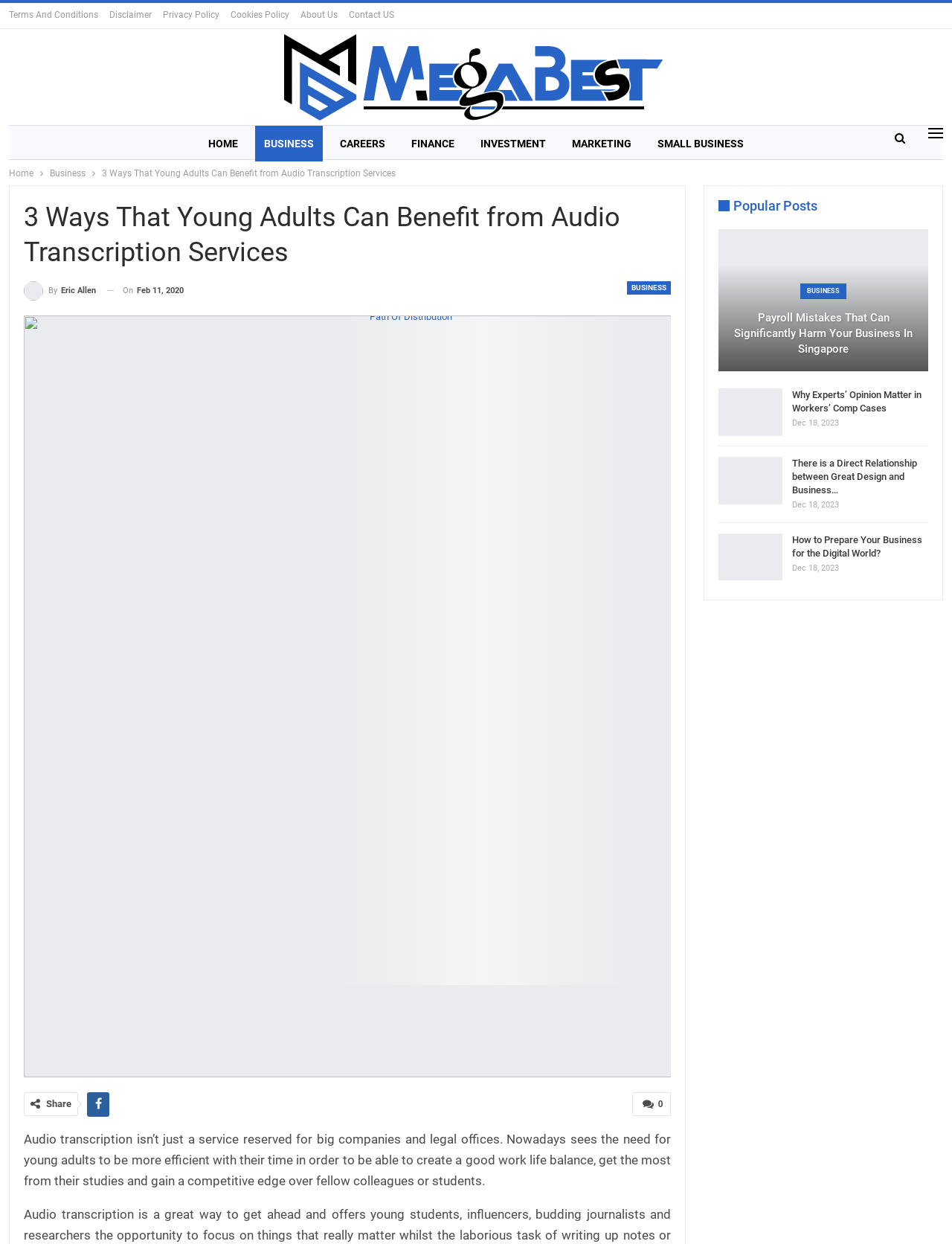Pinpoint the bounding box coordinates for the area that should be clicked to perform the following instruction: "Search for a product".

None